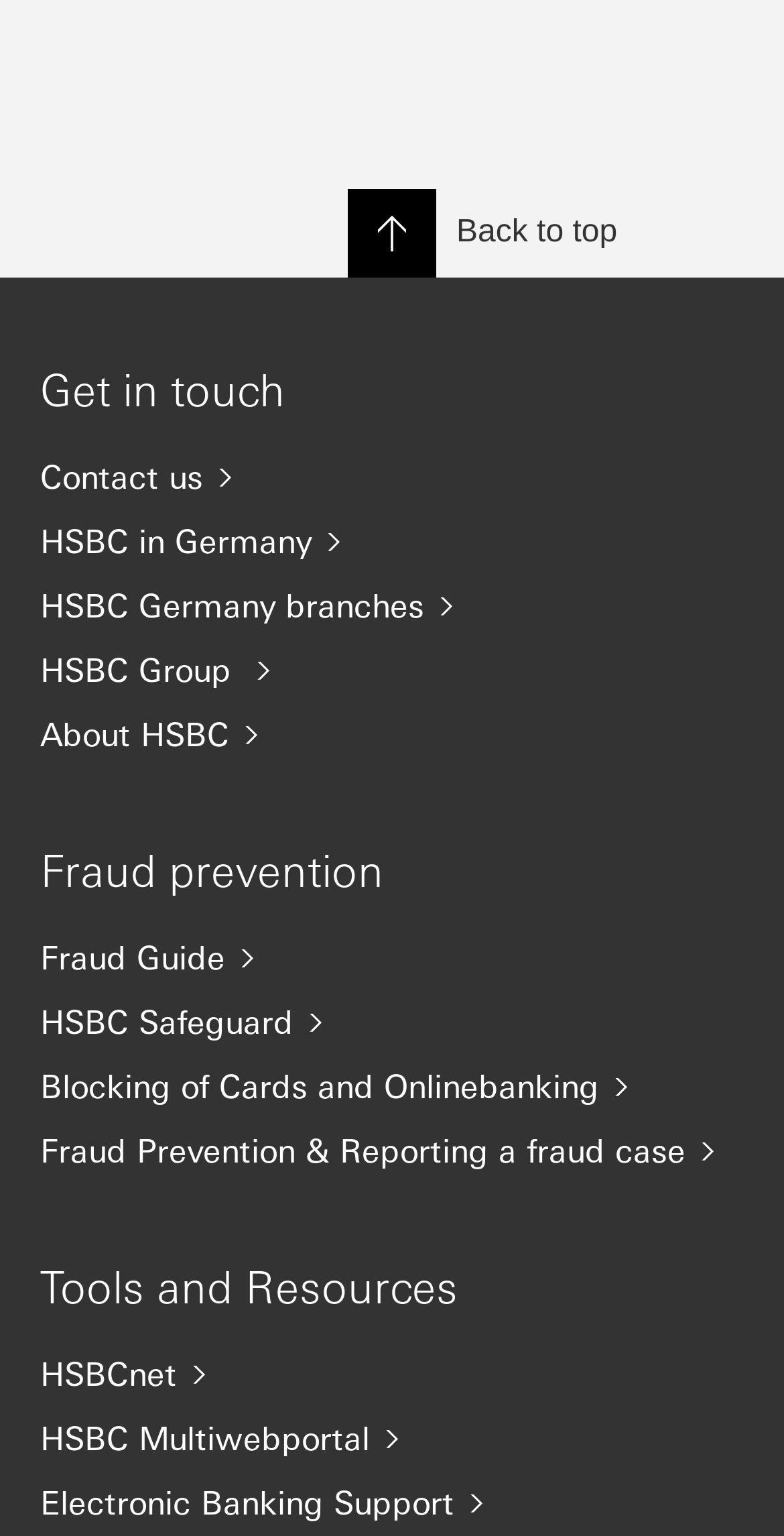Answer the following inquiry with a single word or phrase:
What is the purpose of the 'Back to top' button?

To go back to the top